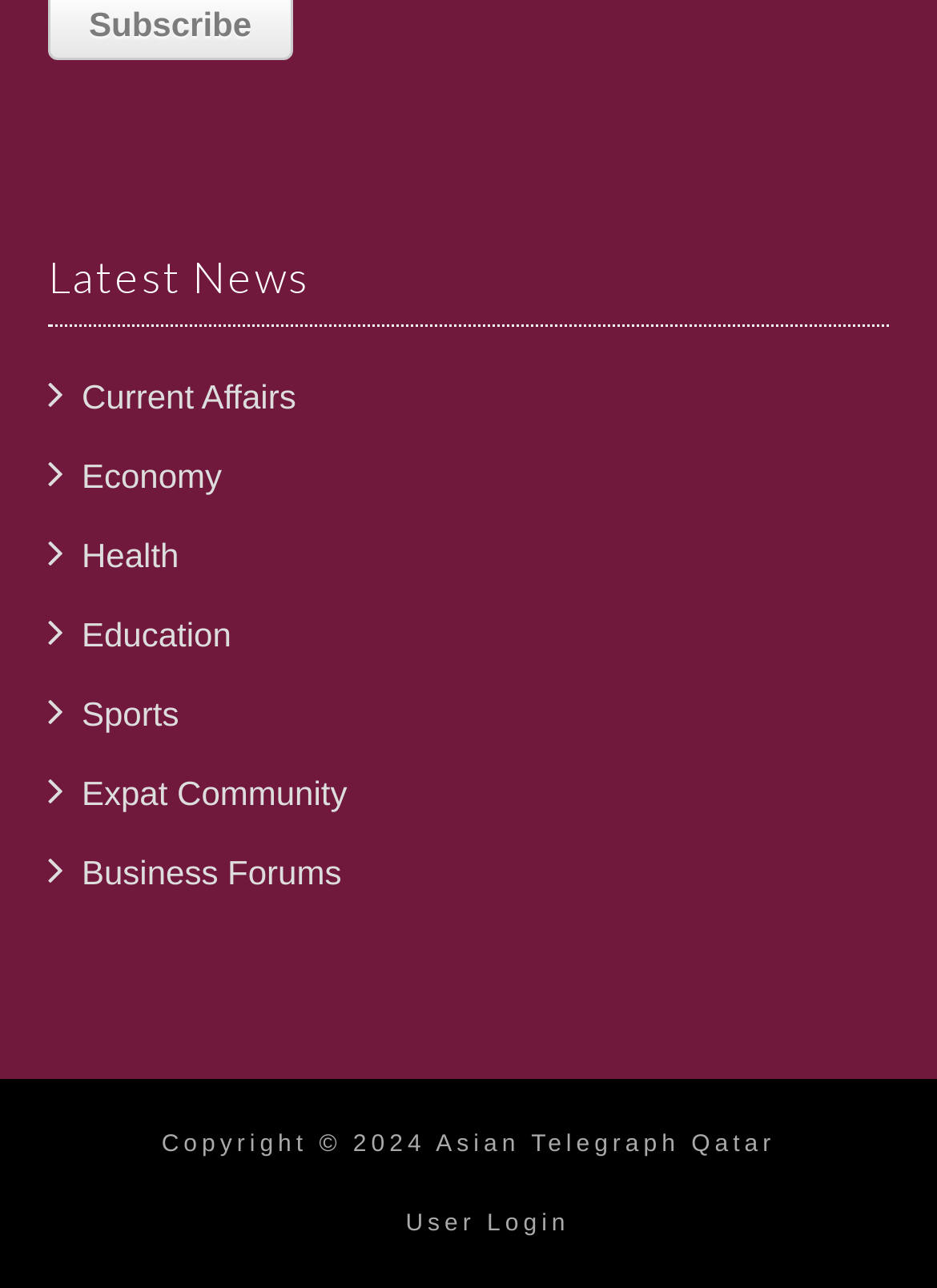Determine the bounding box coordinates for the clickable element to execute this instruction: "view latest news". Provide the coordinates as four float numbers between 0 and 1, i.e., [left, top, right, bottom].

[0.051, 0.103, 0.949, 0.254]